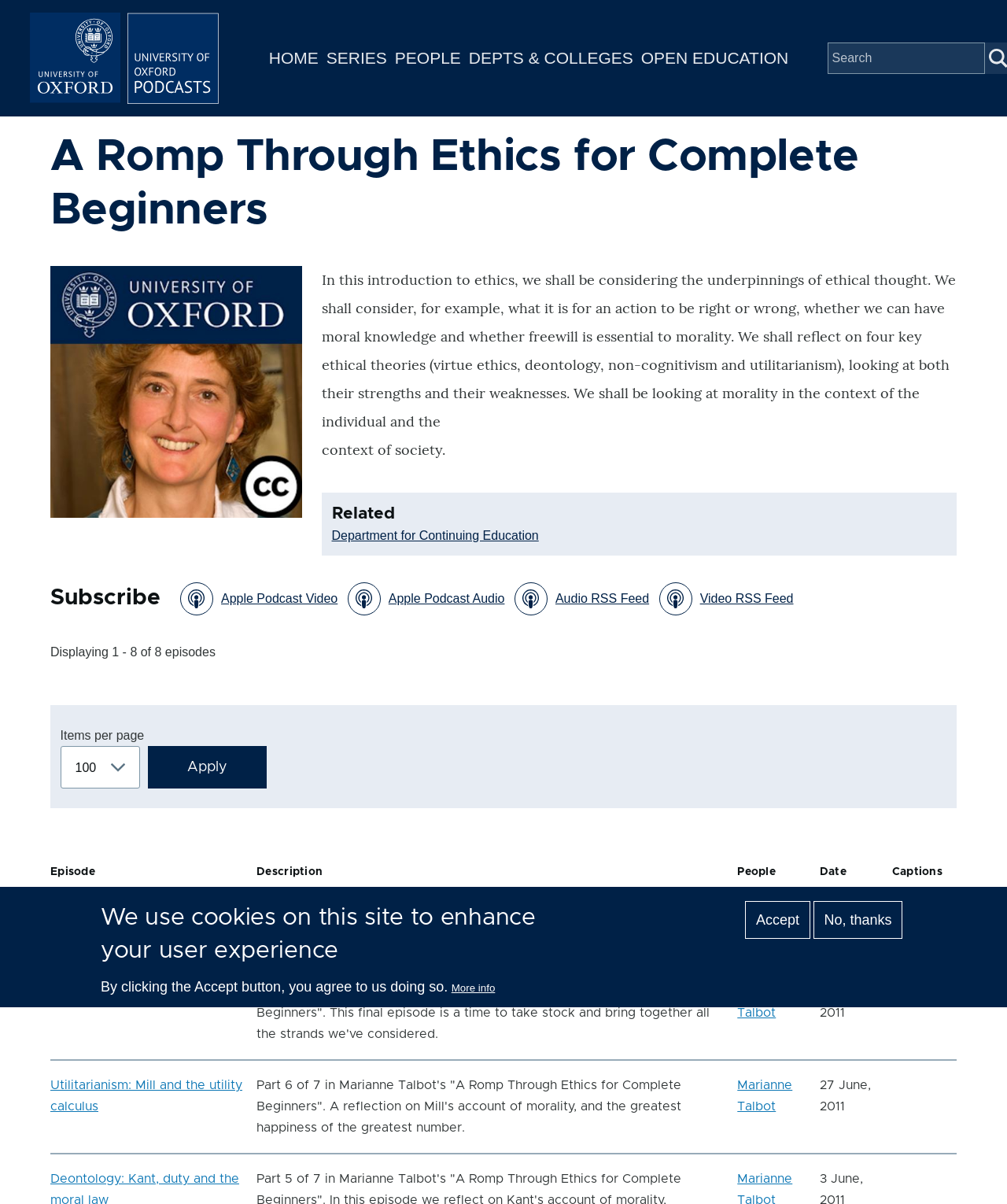Locate the bounding box coordinates of the element you need to click to accomplish the task described by this instruction: "Click the 'Utilitarianism: Mill and the utility calculus' link".

[0.05, 0.896, 0.241, 0.924]